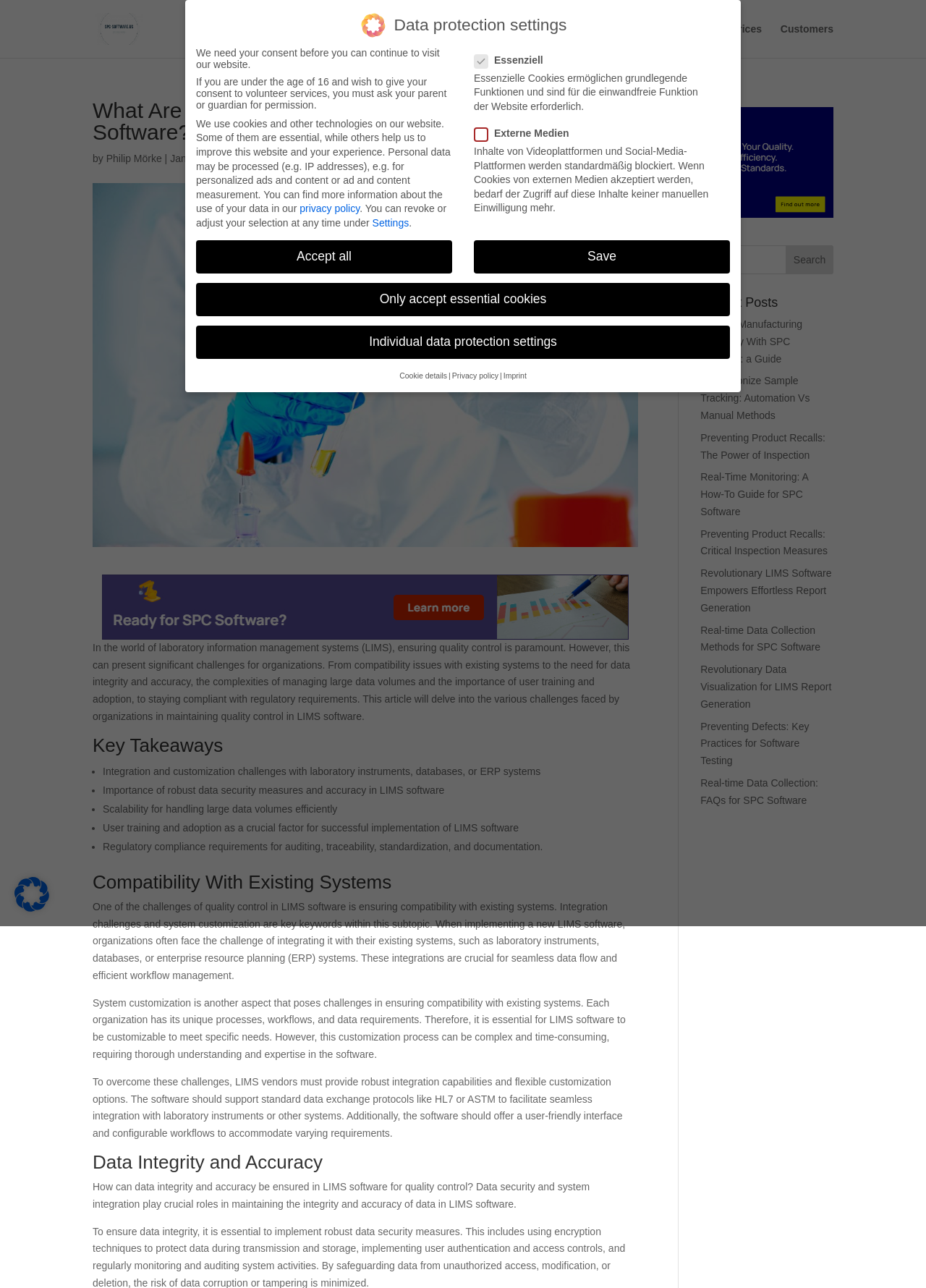Please find the bounding box coordinates of the element that you should click to achieve the following instruction: "Click on the 'SPC software solution' link". The coordinates should be presented as four float numbers between 0 and 1: [left, top, right, bottom].

[0.51, 0.019, 0.627, 0.045]